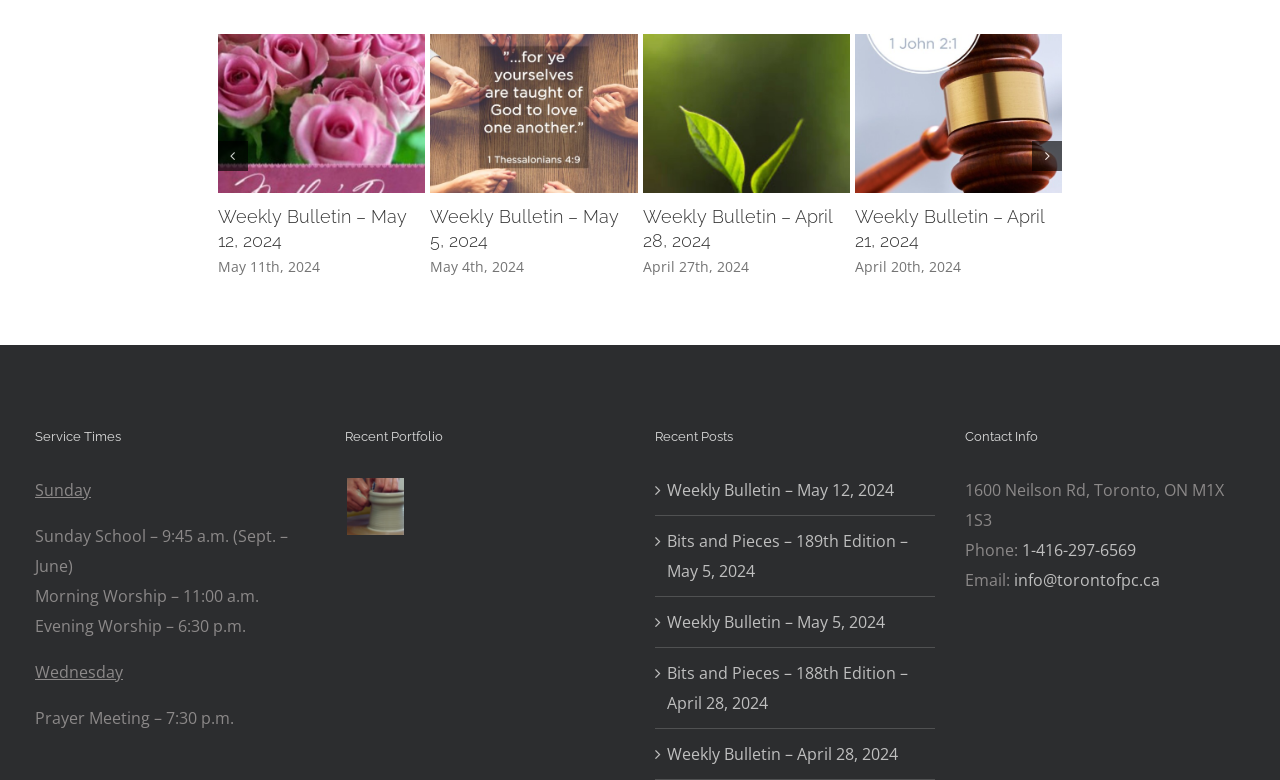Can you give a detailed response to the following question using the information from the image? What is the address of the church?

I found the contact info section on the webpage and saw that the address of the church is 1600 Neilson Rd, Toronto, ON M1X 1S3.